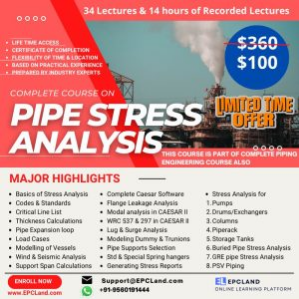What software tool is used in the course?
From the screenshot, provide a brief answer in one word or phrase.

CAESAR II